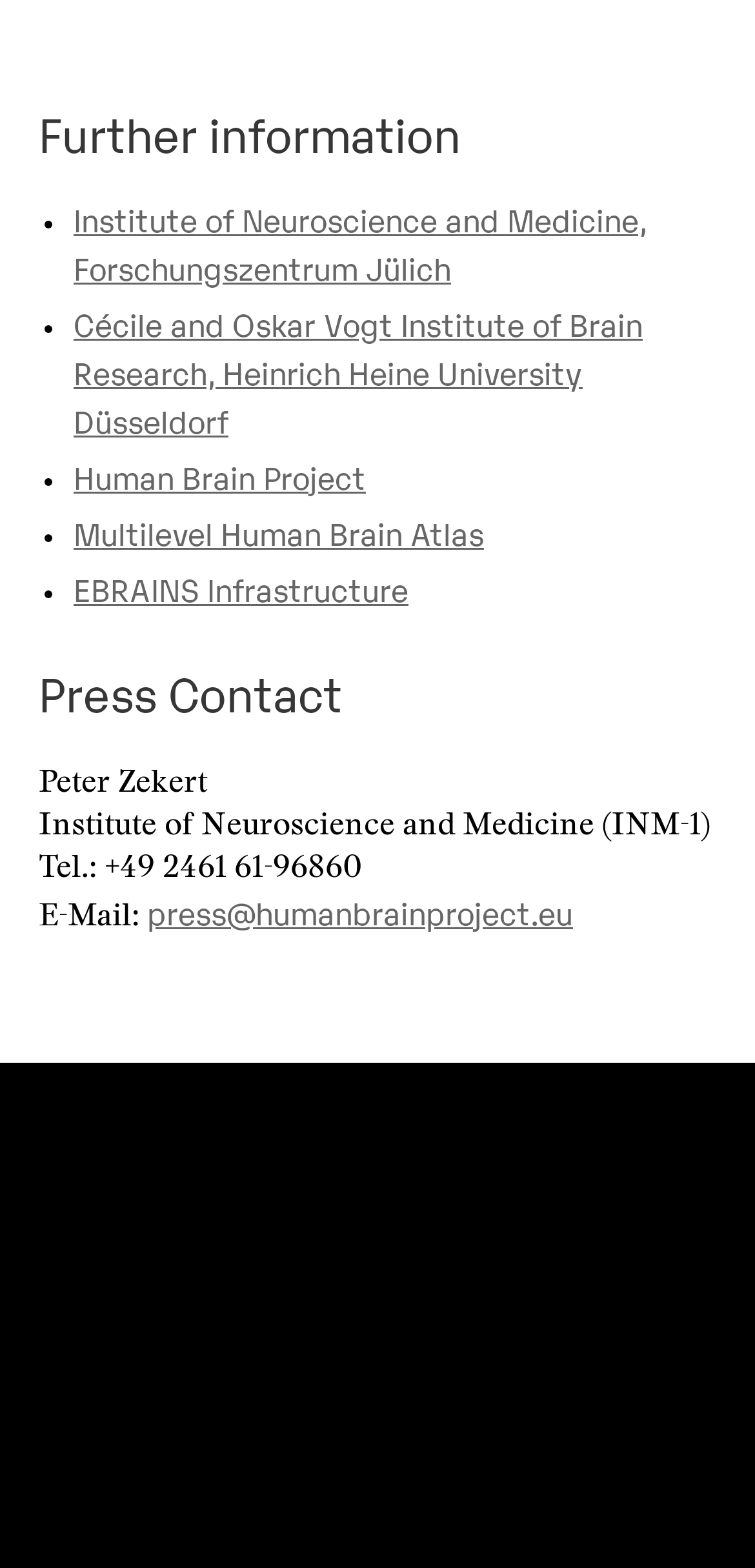Answer the following query with a single word or phrase:
How many headings are there on the webpage?

3